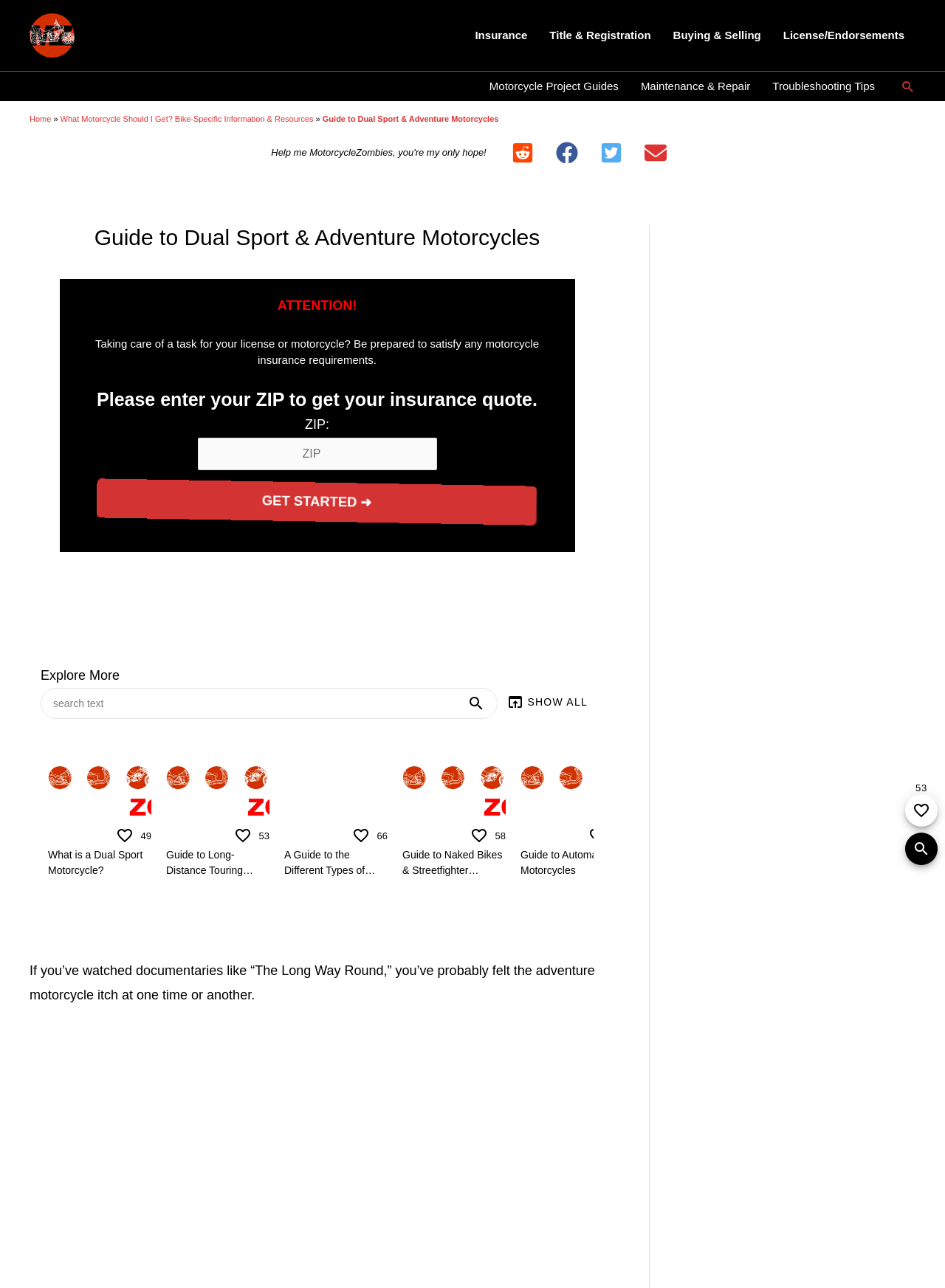Please specify the bounding box coordinates for the clickable region that will help you carry out the instruction: "Get an insurance quote".

[0.082, 0.376, 0.589, 0.403]